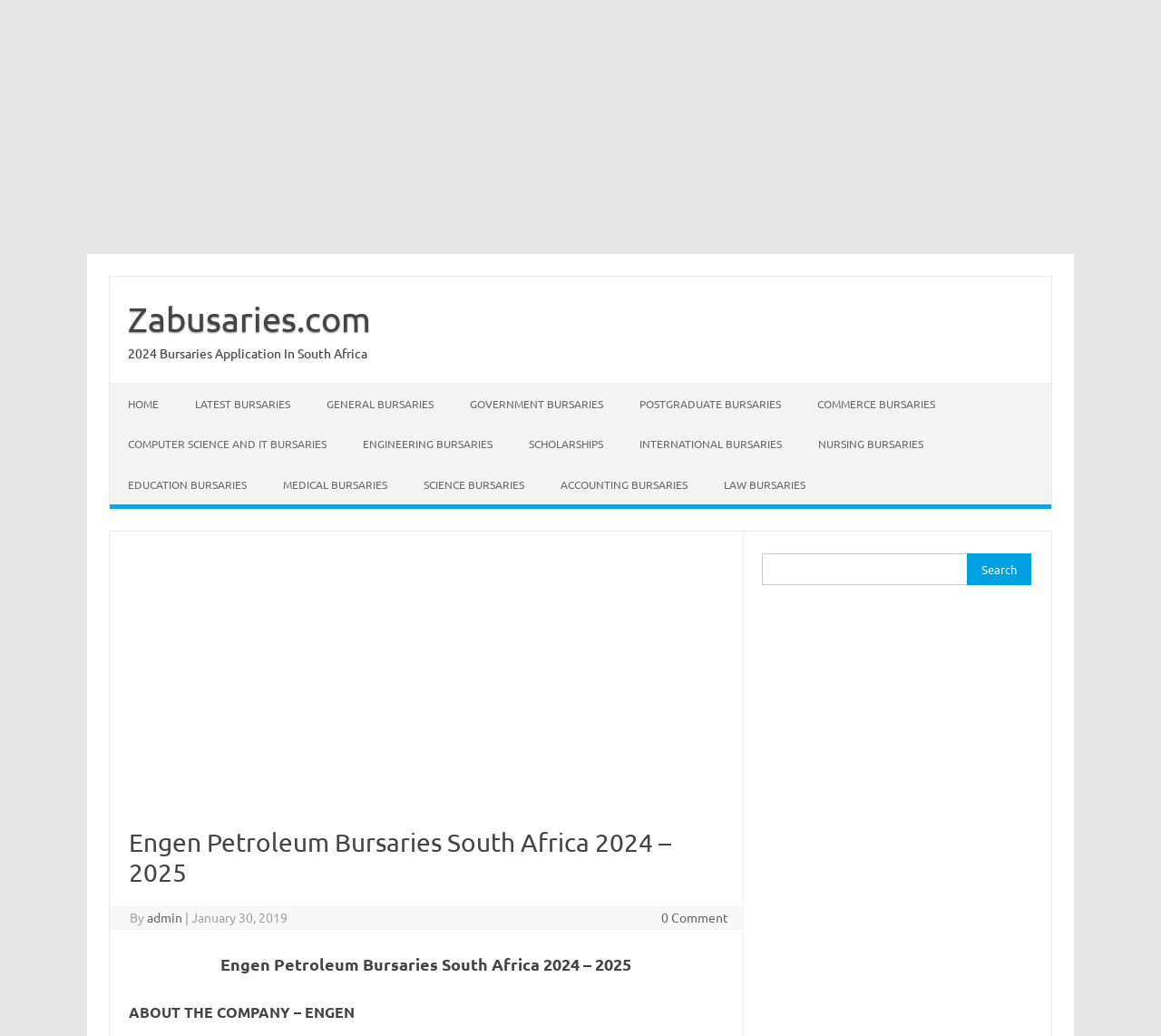Extract the primary heading text from the webpage.

Engen Petroleum Bursaries South Africa 2024 – 2025